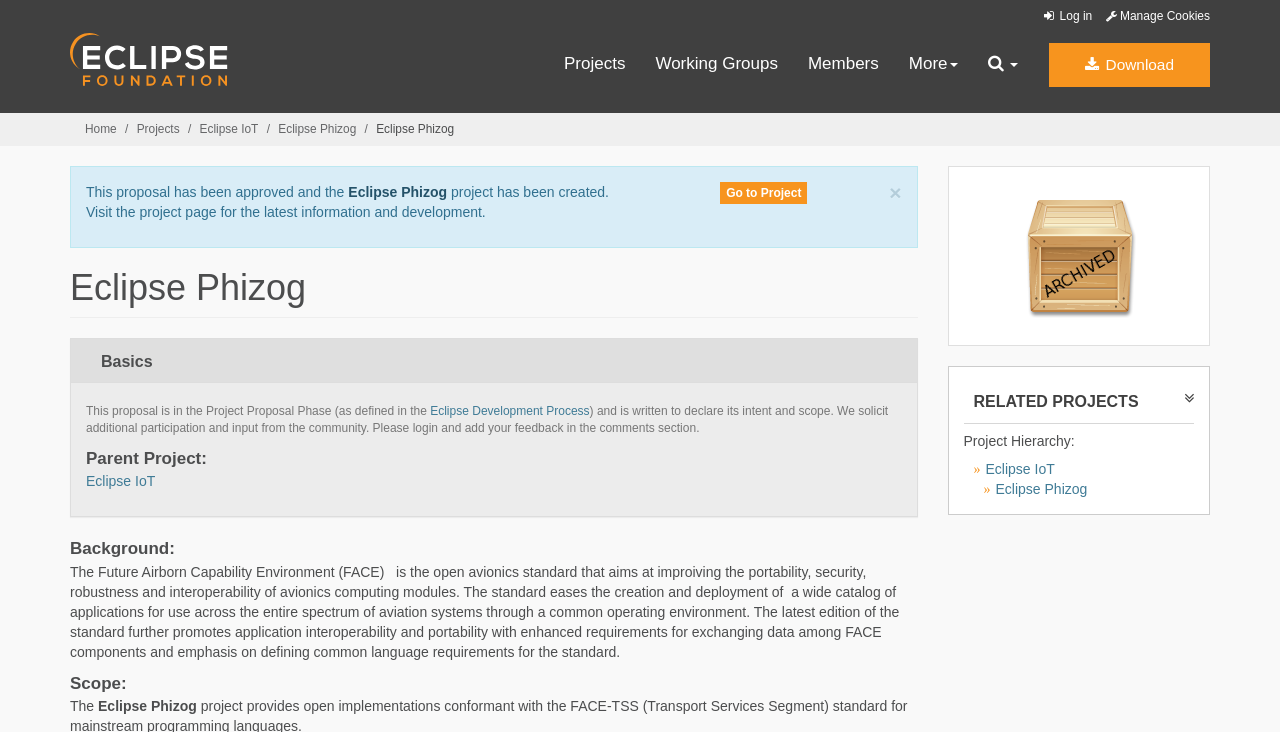What is the parent project of Eclipse Phizog?
Using the visual information, answer the question in a single word or phrase.

Eclipse IoT